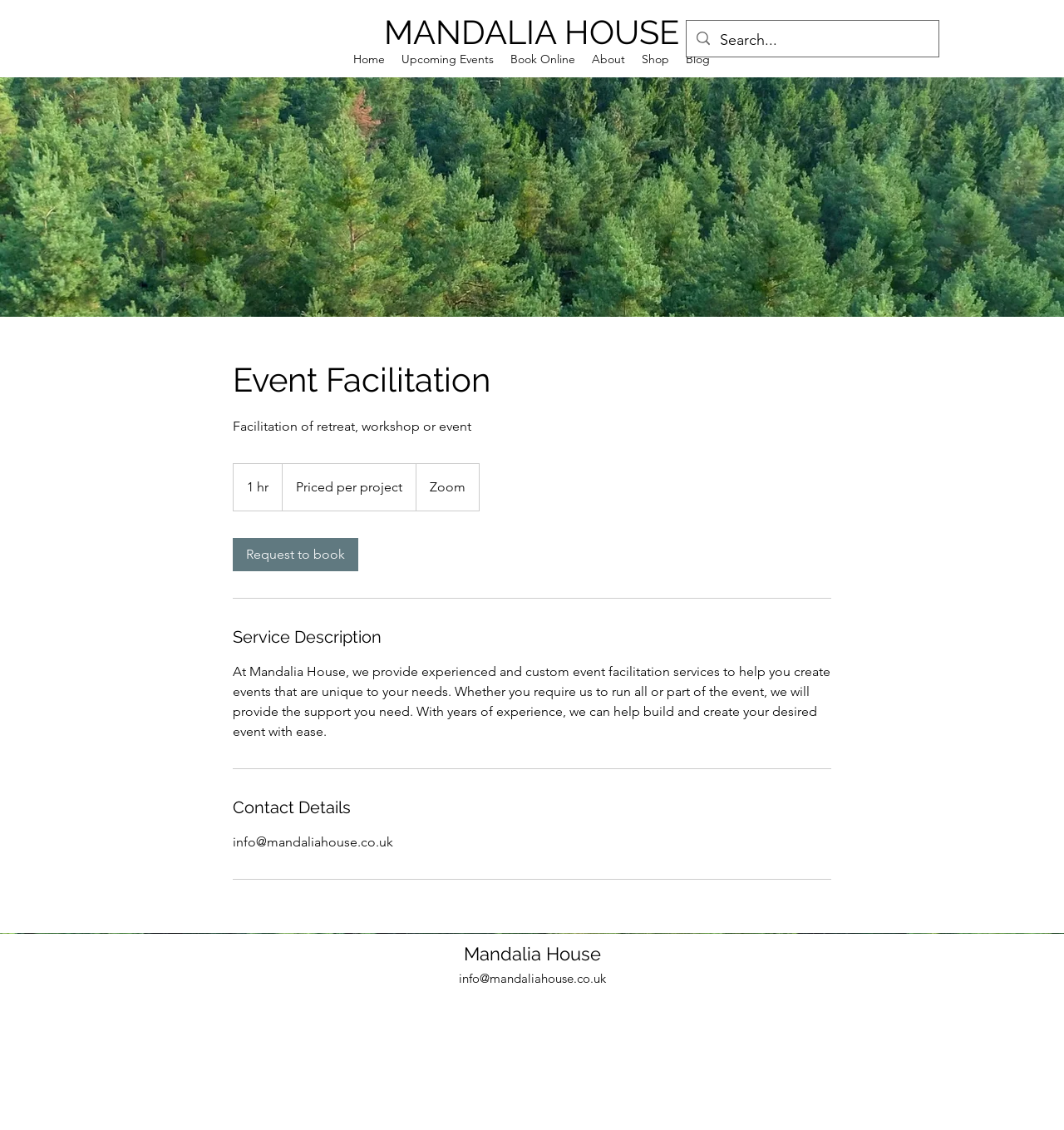Using the details in the image, give a detailed response to the question below:
What is the scope of the event facilitation service?

The scope of the event facilitation service can be inferred from the service description, which mentions that Mandalia House provides facilitation services for retreat, workshop, or event.